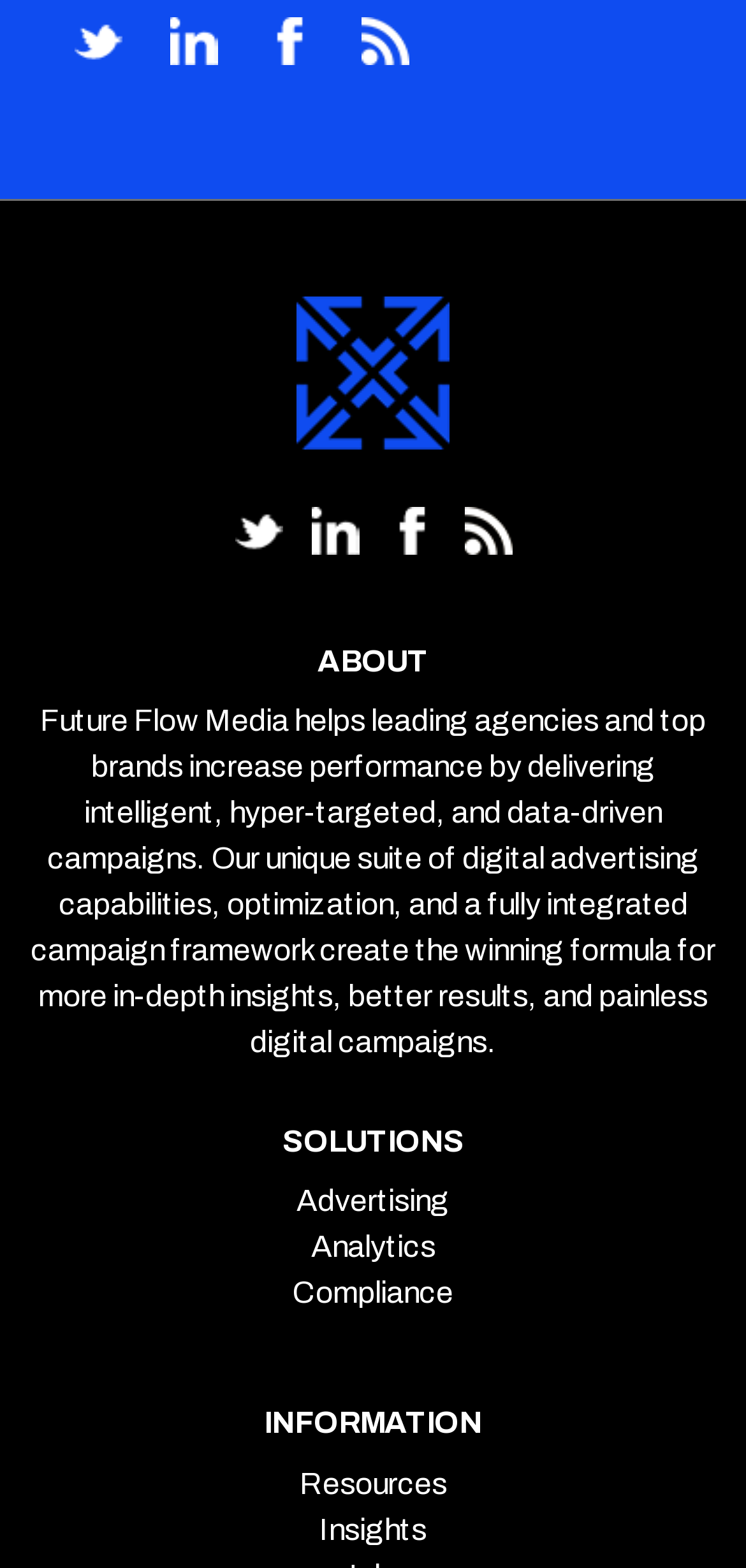Please identify the bounding box coordinates of the area that needs to be clicked to follow this instruction: "View Carta de navegação".

None